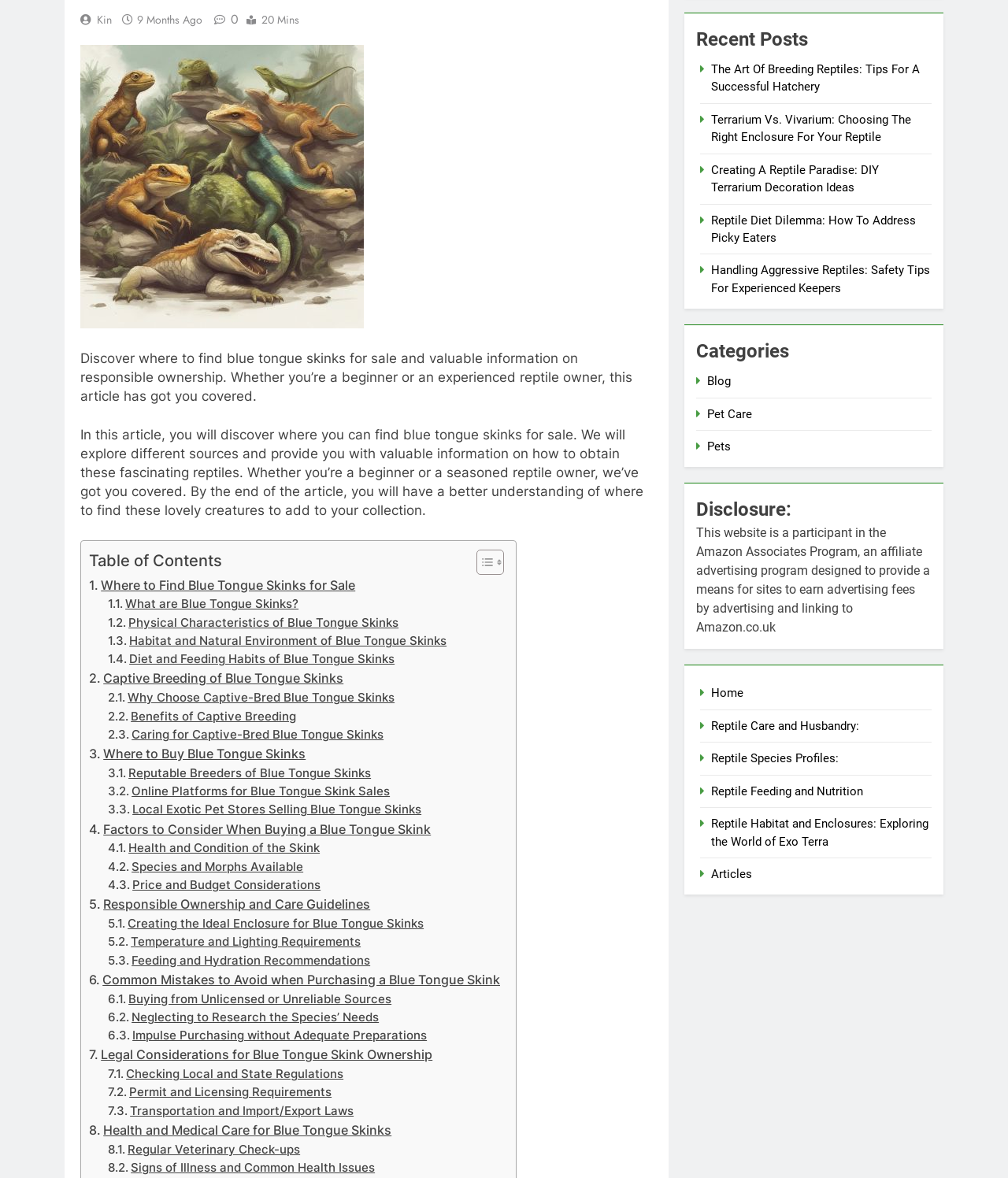Identify the bounding box of the HTML element described as: "Blog".

[0.702, 0.318, 0.725, 0.33]